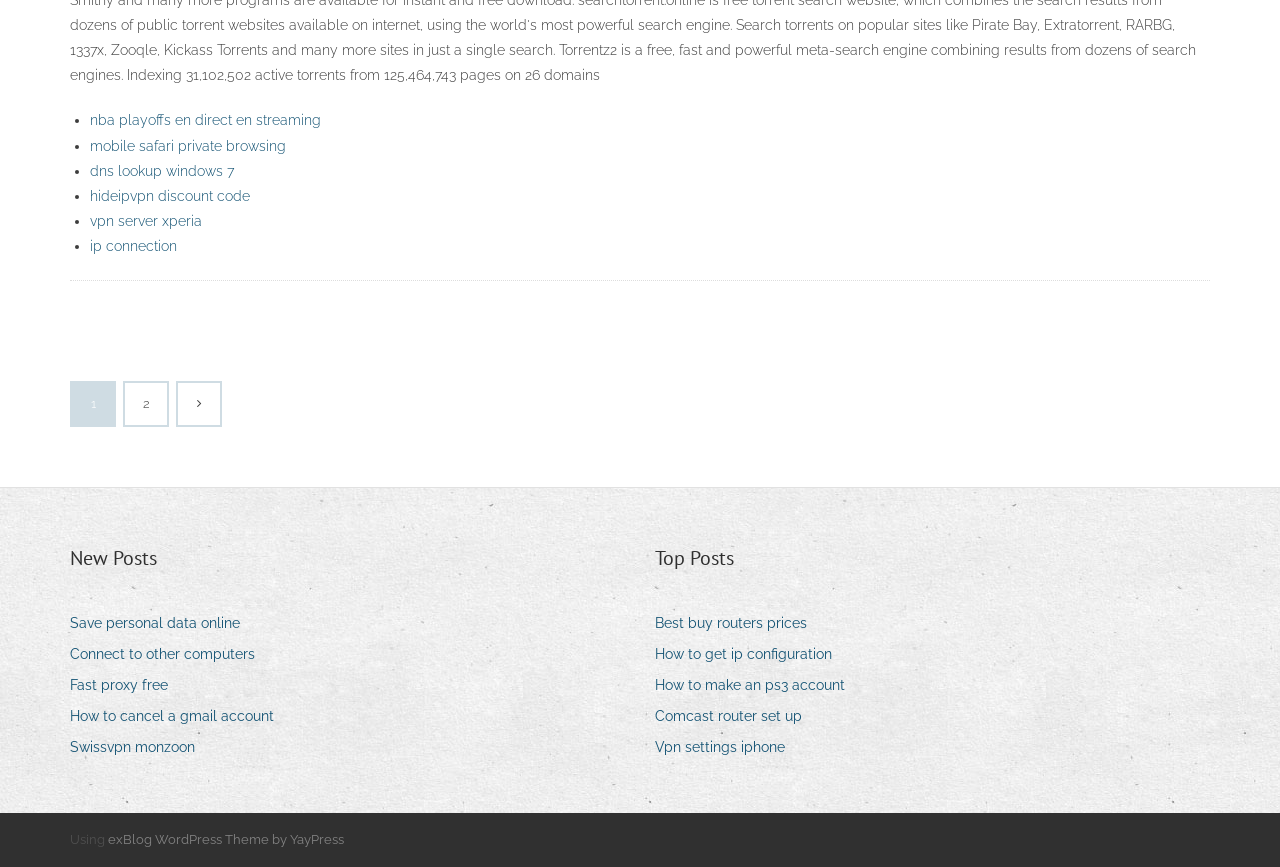Please find the bounding box coordinates of the element's region to be clicked to carry out this instruction: "Click on 'exBlog WordPress Theme by YayPress'".

[0.084, 0.96, 0.269, 0.977]